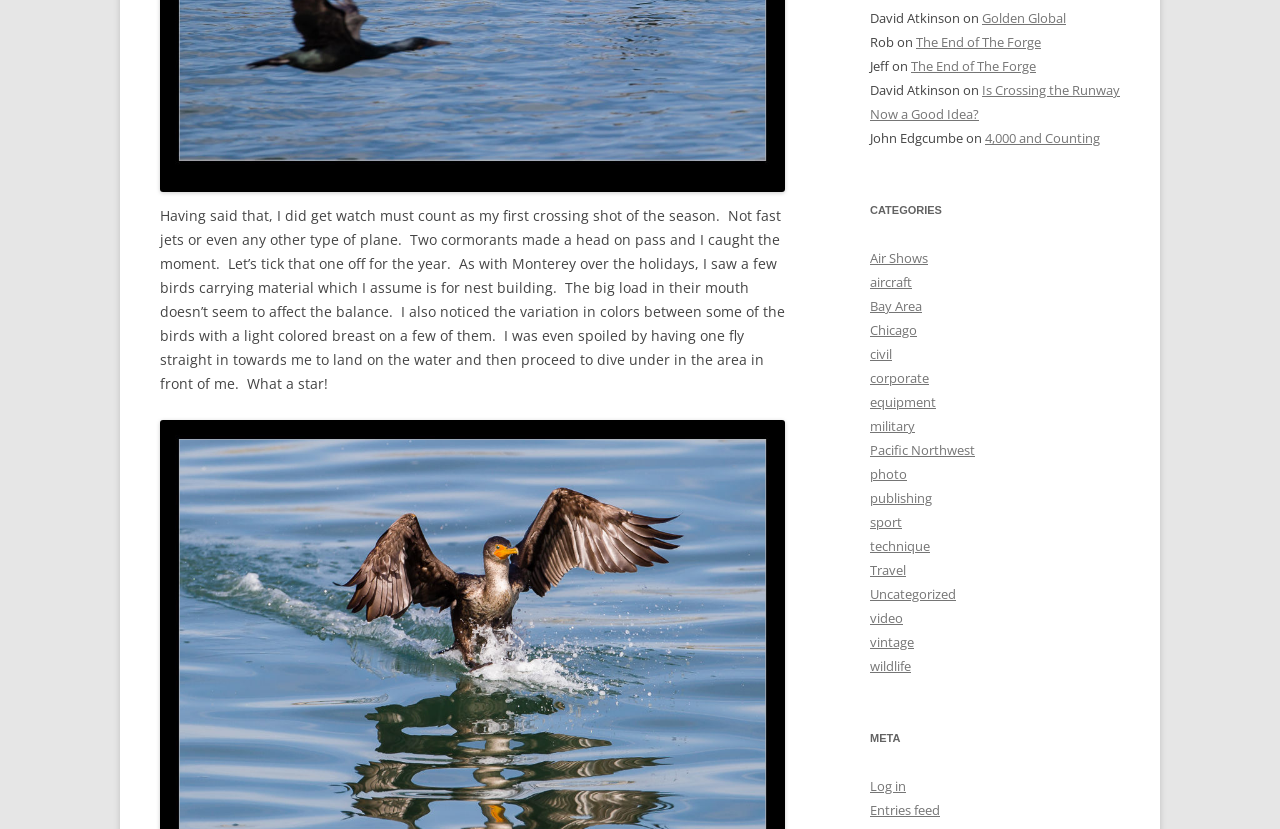Identify the bounding box coordinates of the clickable section necessary to follow the following instruction: "Visit the blog of 'David Atkinson'". The coordinates should be presented as four float numbers from 0 to 1, i.e., [left, top, right, bottom].

[0.68, 0.098, 0.75, 0.12]